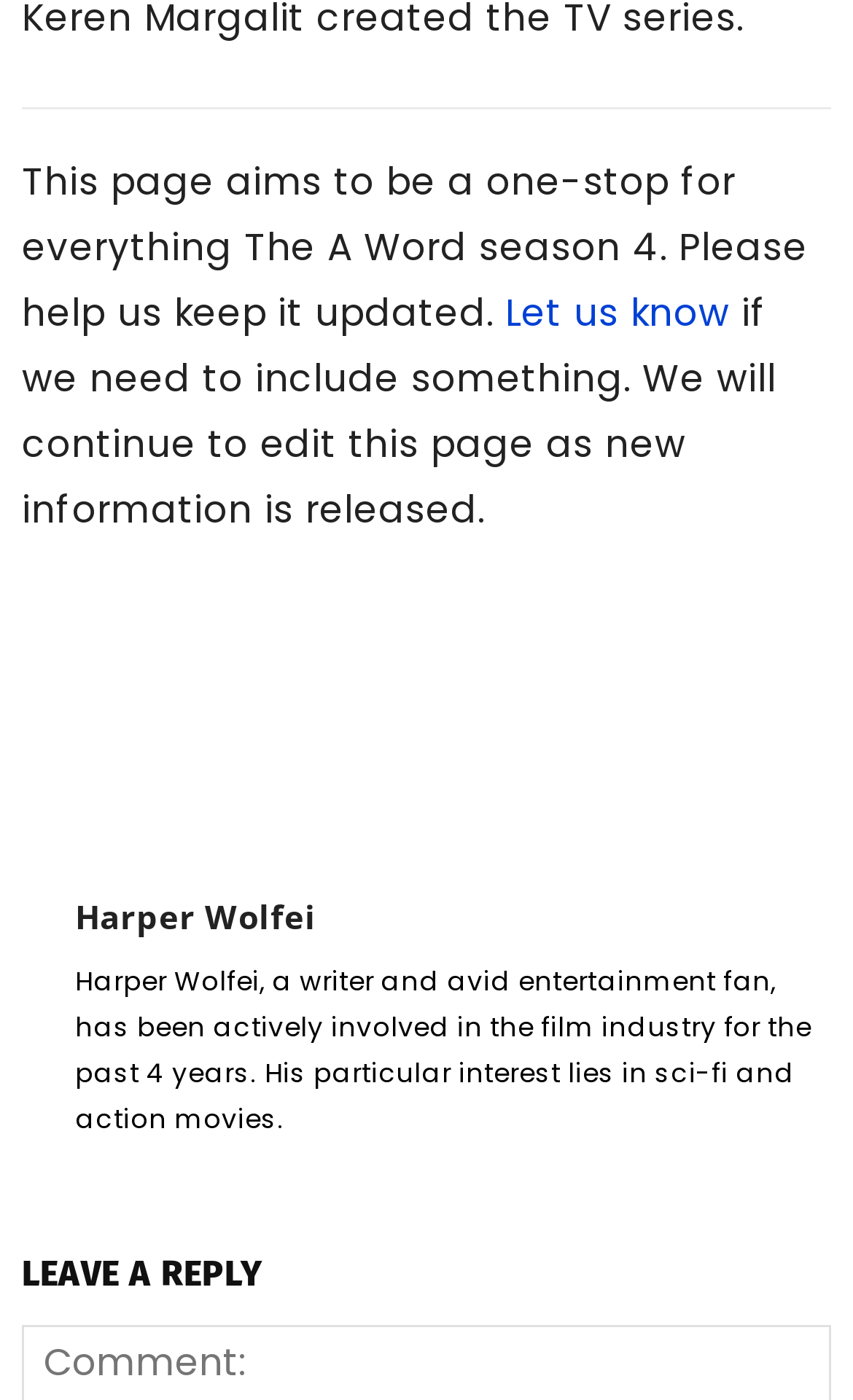Identify the bounding box coordinates of the region I need to click to complete this instruction: "Click on 'Harper Wolfei'".

[0.026, 0.628, 0.088, 0.822]